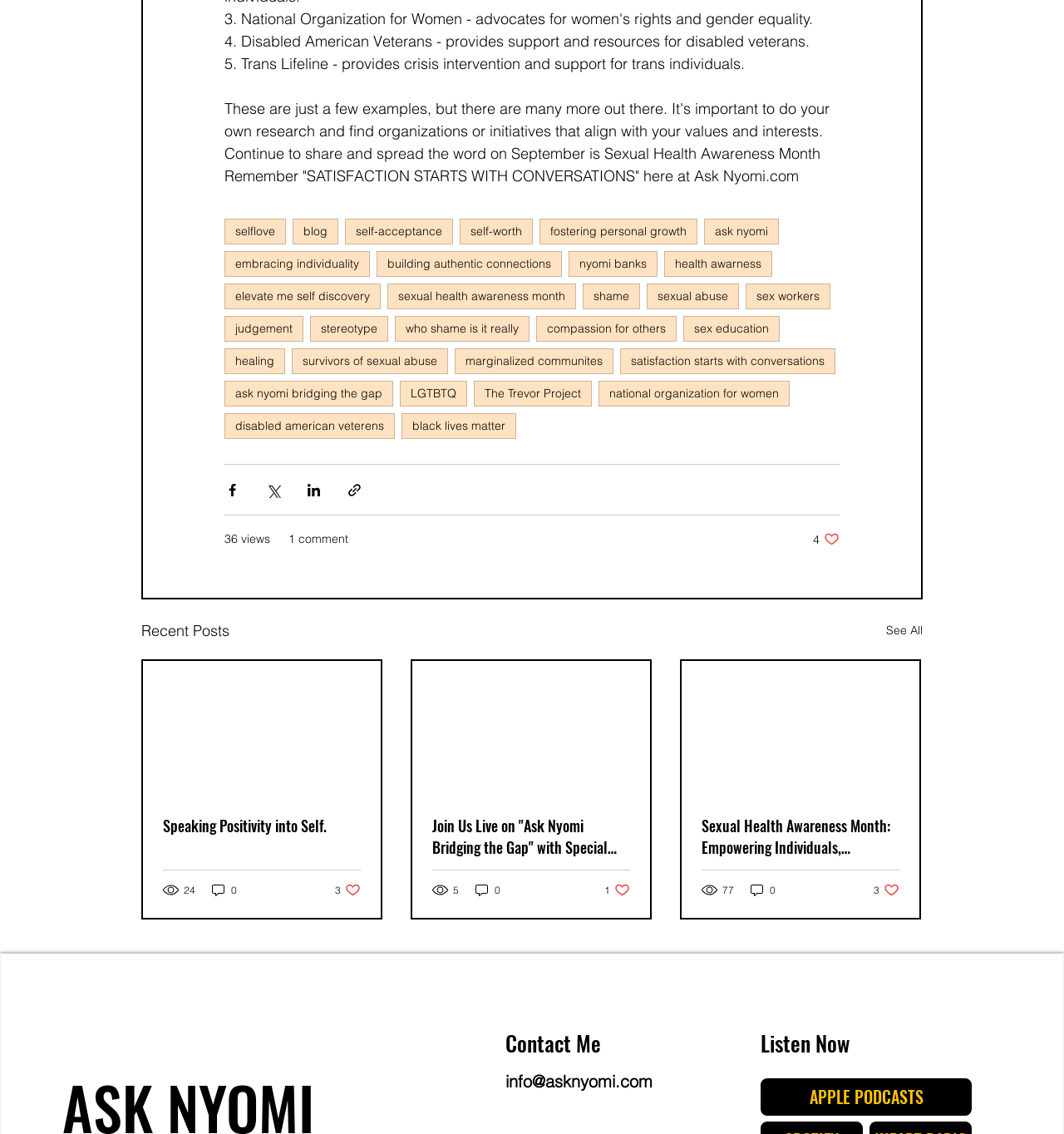What is the contact email of the website?
Based on the image, give a one-word or short phrase answer.

info@asknyomi.com